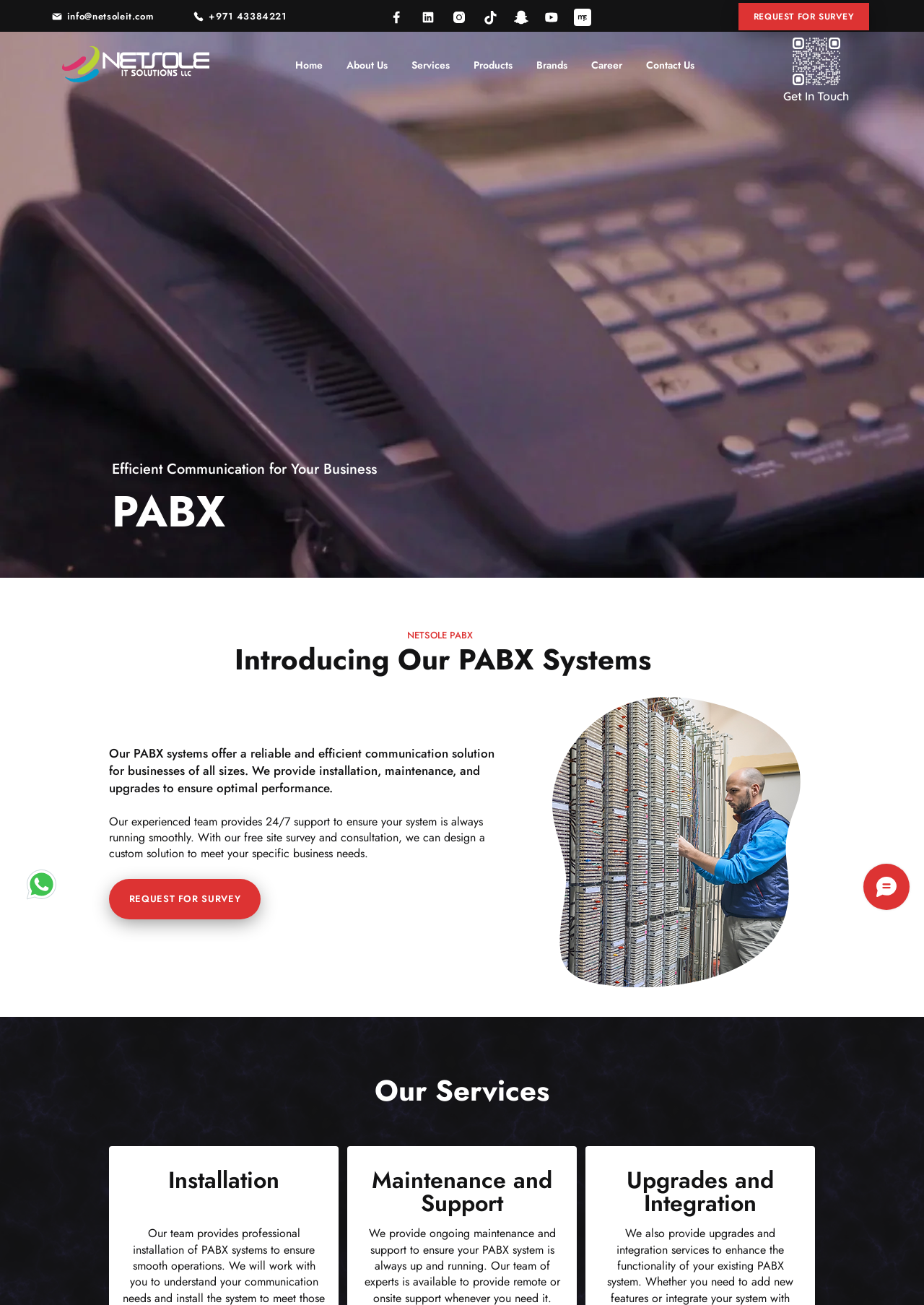Using the webpage screenshot, locate the HTML element that fits the following description and provide its bounding box: "Get In Touch".

[0.847, 0.068, 0.918, 0.08]